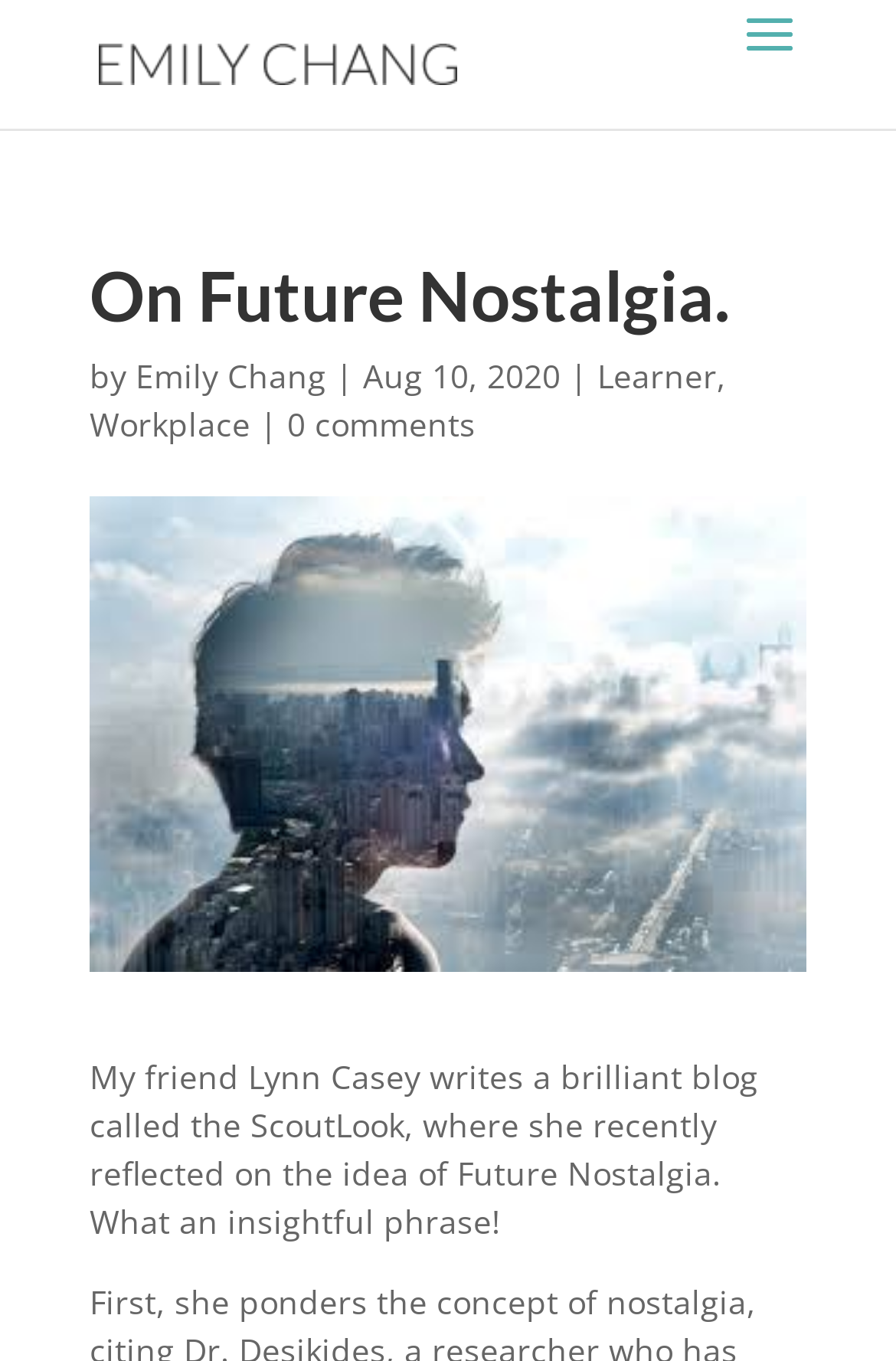Locate the bounding box coordinates of the UI element described by: "Workplace". The bounding box coordinates should consist of four float numbers between 0 and 1, i.e., [left, top, right, bottom].

[0.1, 0.295, 0.279, 0.328]